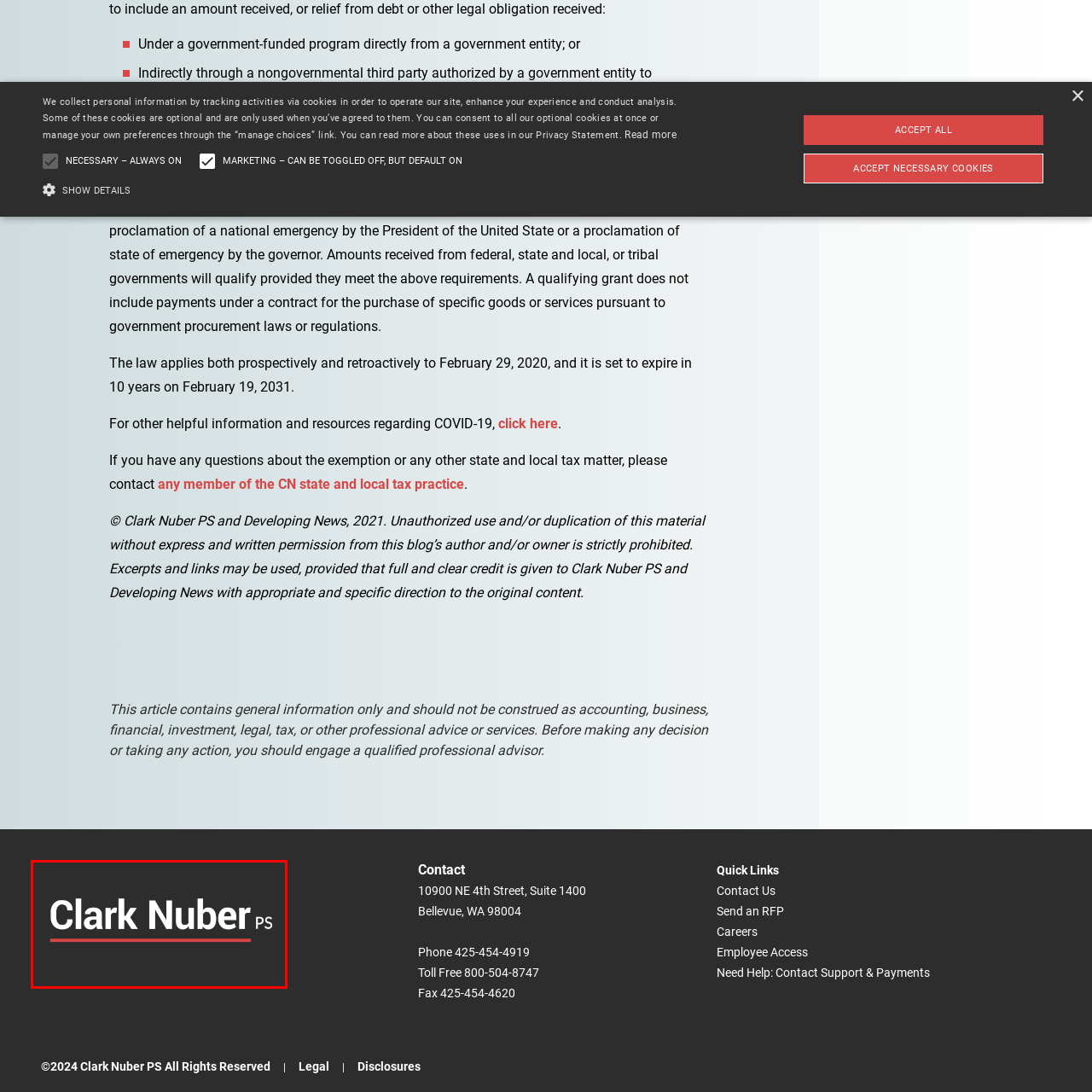View the image highlighted in red and provide one word or phrase: What is the font style of 'Clark Nuber'?

Bold